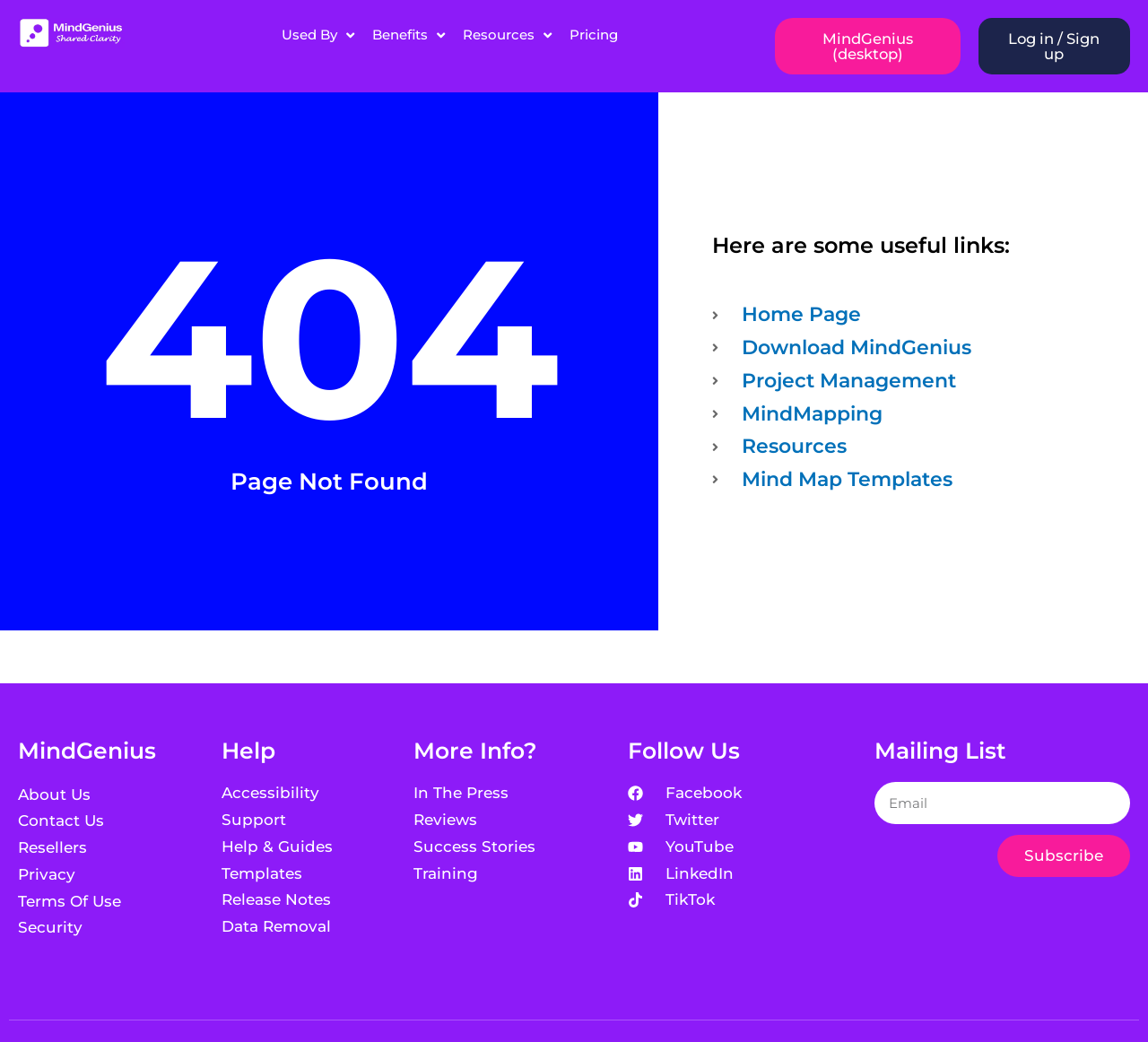Refer to the screenshot and give an in-depth answer to this question: What is the error code displayed on the page?

The error code is displayed prominently on the page, indicating that the requested resource could not be found. The '404' code is a standard HTTP status code for 'Not Found'.